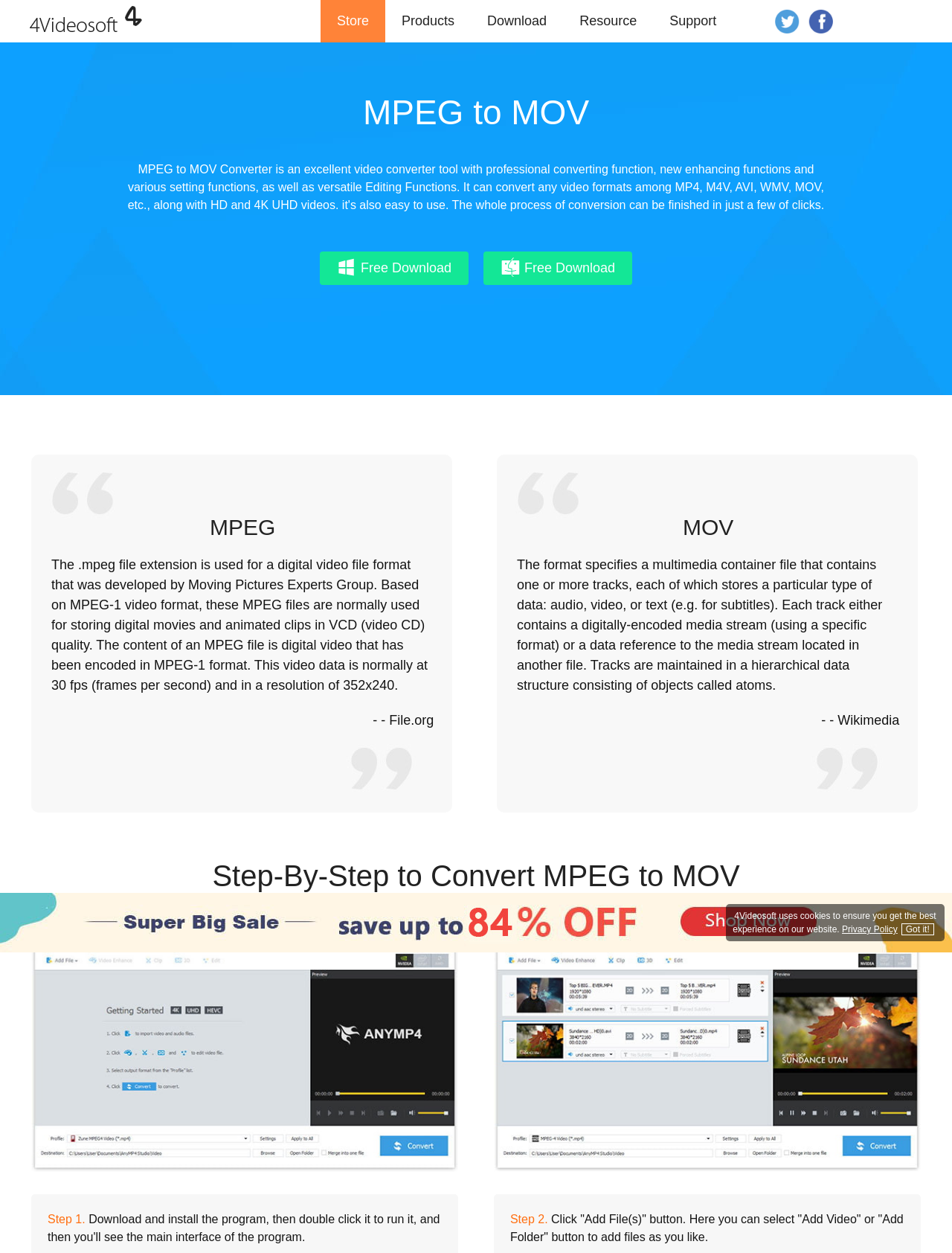Please analyze the image and give a detailed answer to the question:
What is the purpose of the 'Add File(s)' button?

The 'Add File(s)' button is used to select files, and it allows users to add files as they like, either by selecting 'Add Video' or 'Add Folder'.